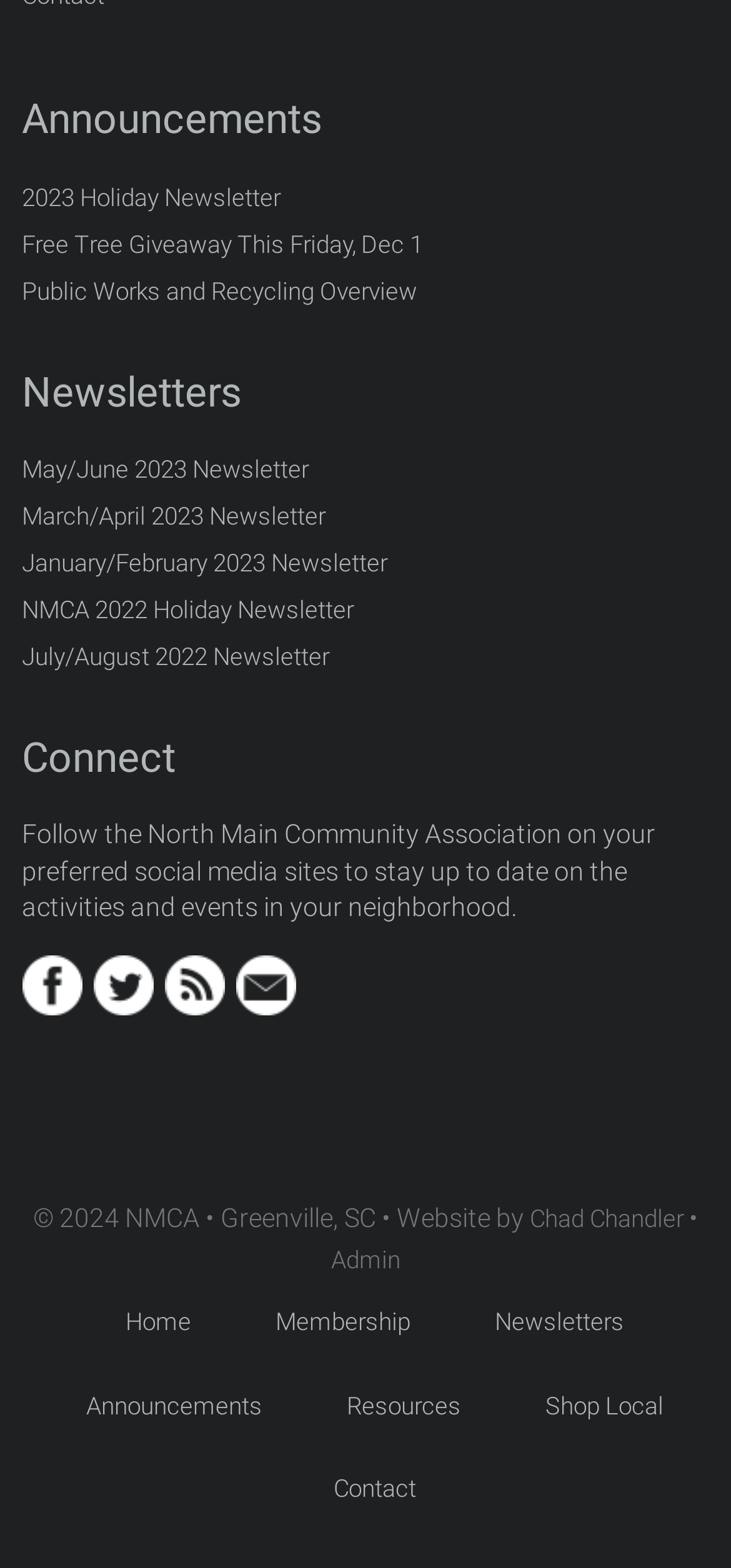Identify the bounding box for the described UI element: "Public Works and Recycling Overview".

[0.03, 0.173, 0.571, 0.203]